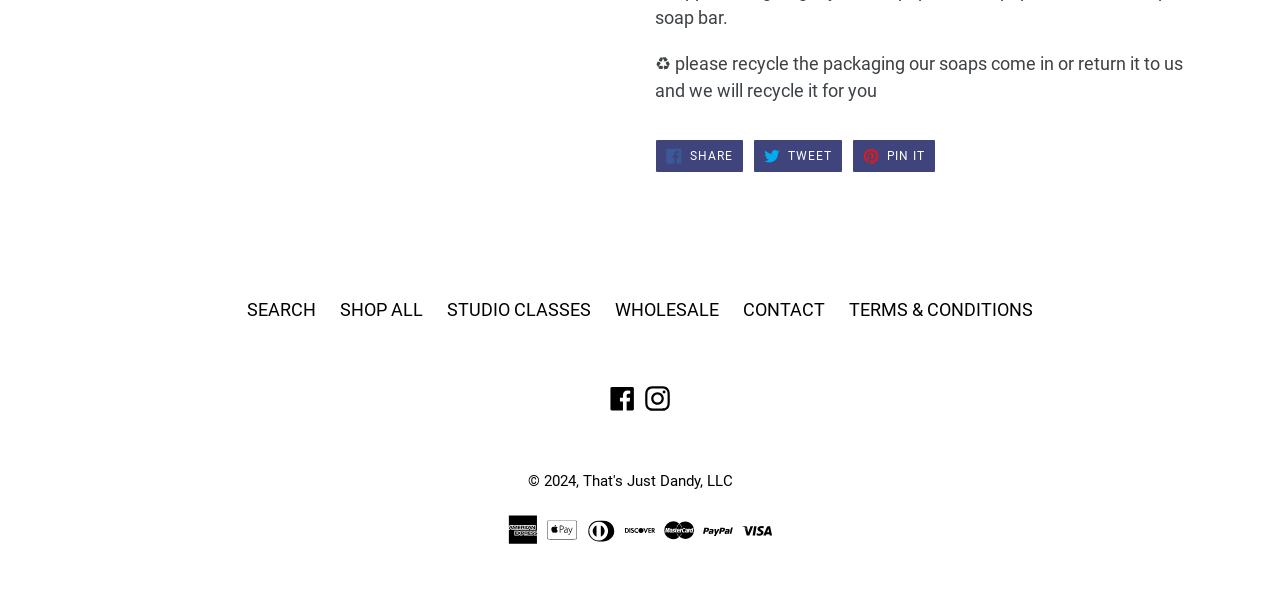How many social media links are there?
Kindly answer the question with as much detail as you can.

There are four social media links: 'SHARE ON FACEBOOK', 'TWEET ON TWITTER', 'PIN ON PINTEREST', and links to 'Facebook' and 'Instagram' at the bottom of the page.